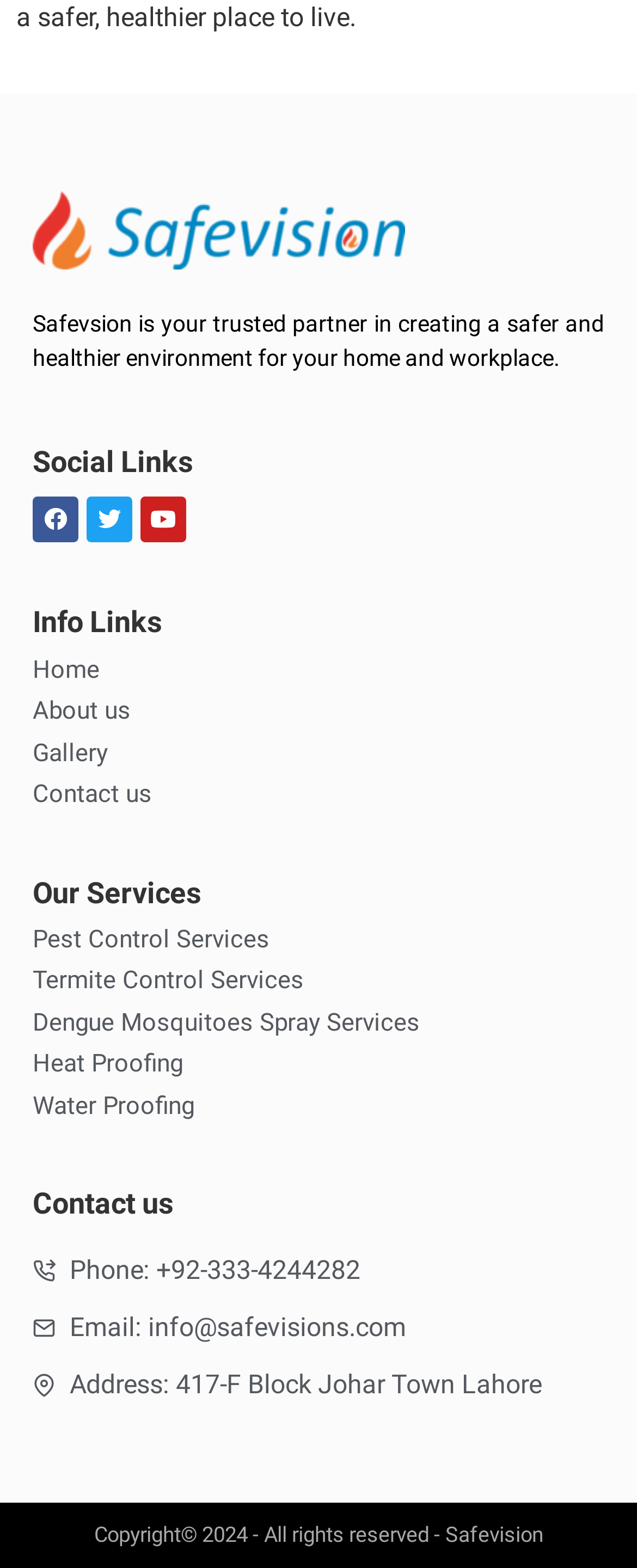Please give a concise answer to this question using a single word or phrase: 
What is the company's phone number?

+92-333-4244282